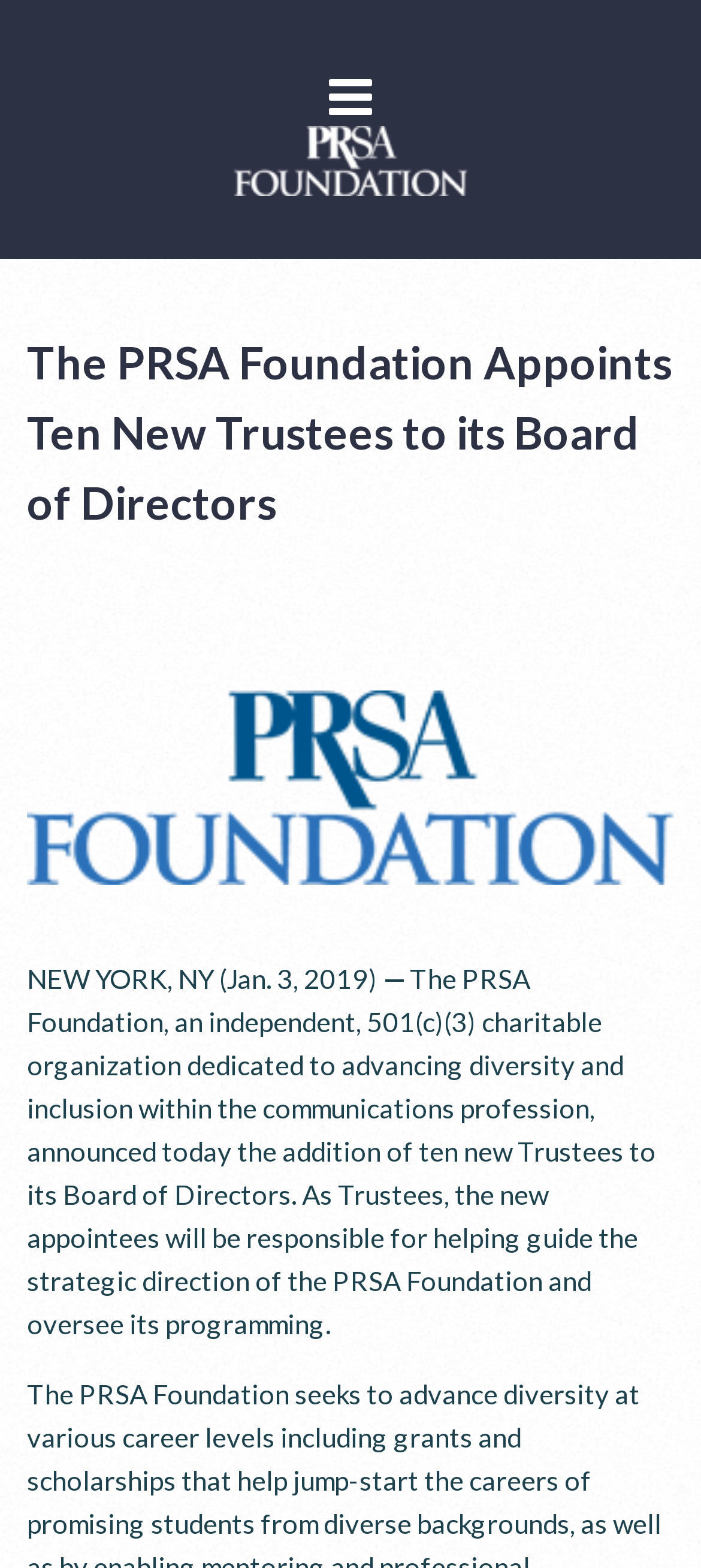Please provide a detailed answer to the question below based on the screenshot: 
What is the role of the new Trustees?

The answer can be found in the StaticText element that says 'As Trustees, the new appointees will be responsible for helping guide the strategic direction of the PRSA Foundation...'